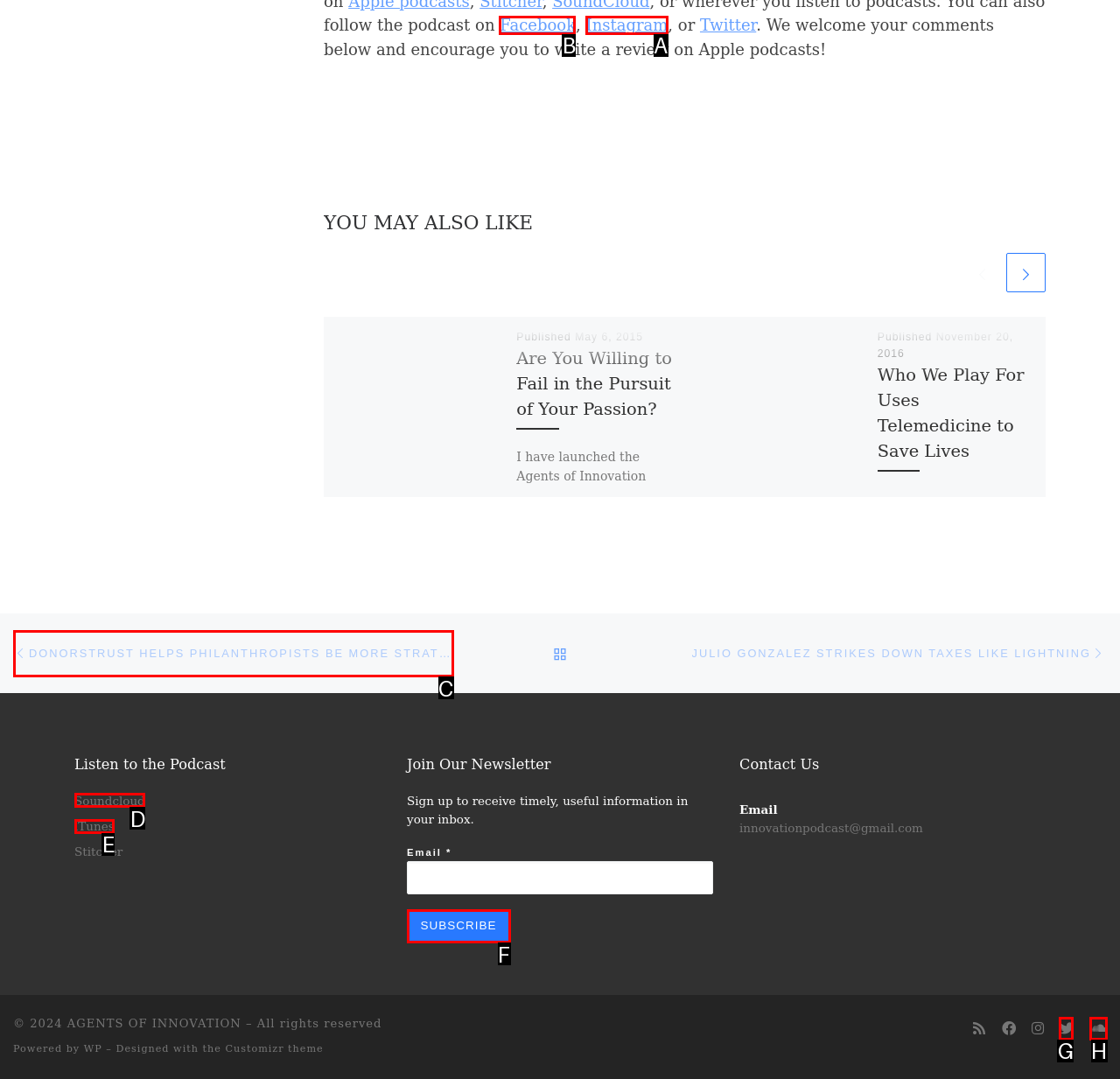What letter corresponds to the UI element to complete this task: Click on the Facebook link
Answer directly with the letter.

B